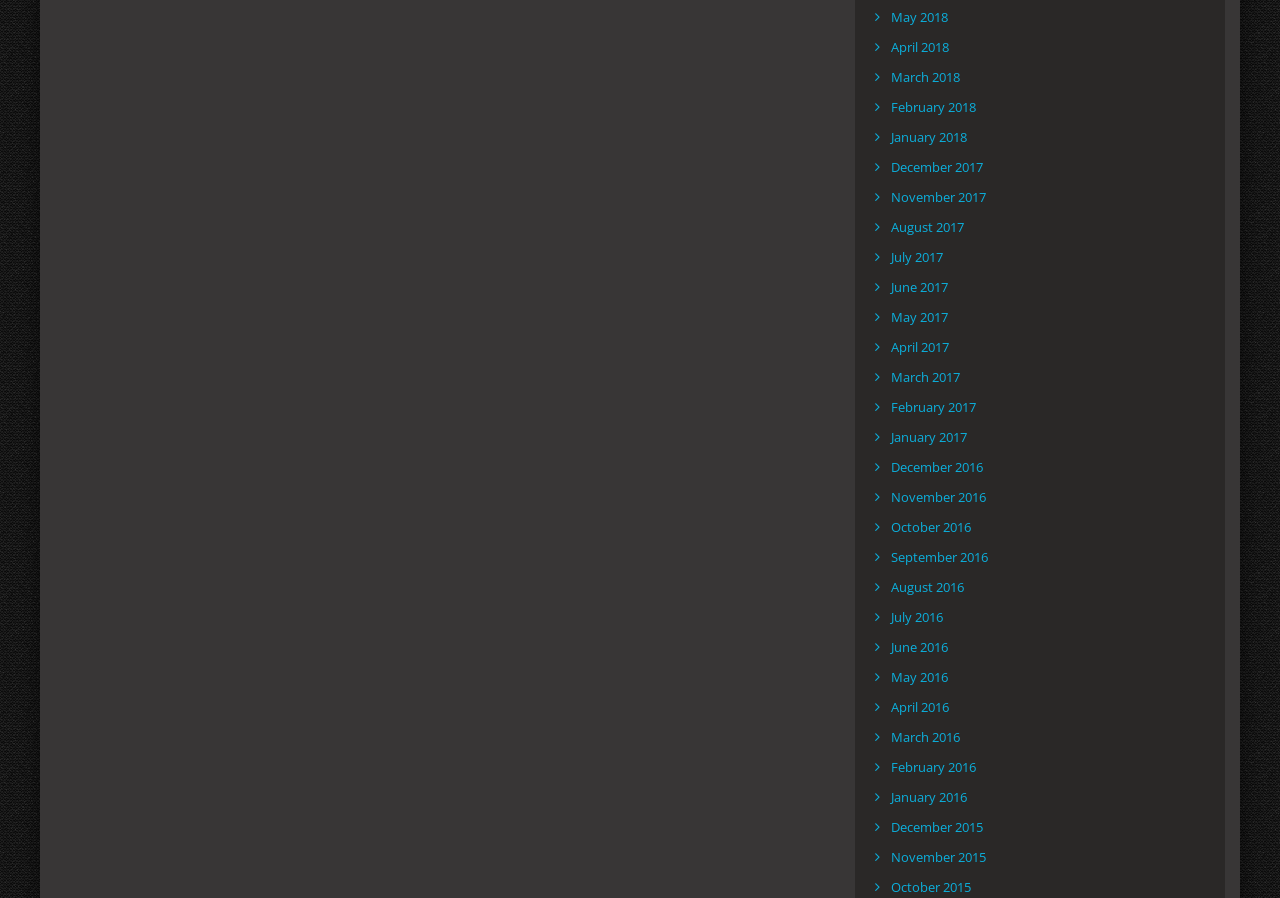What type of content is likely on this webpage?
Using the image as a reference, answer the question in detail.

Given the presence of monthly archive links, I infer that the webpage is likely a blog or news website that publishes articles on a regular basis. The archive links allow users to access older content organized by month and year.